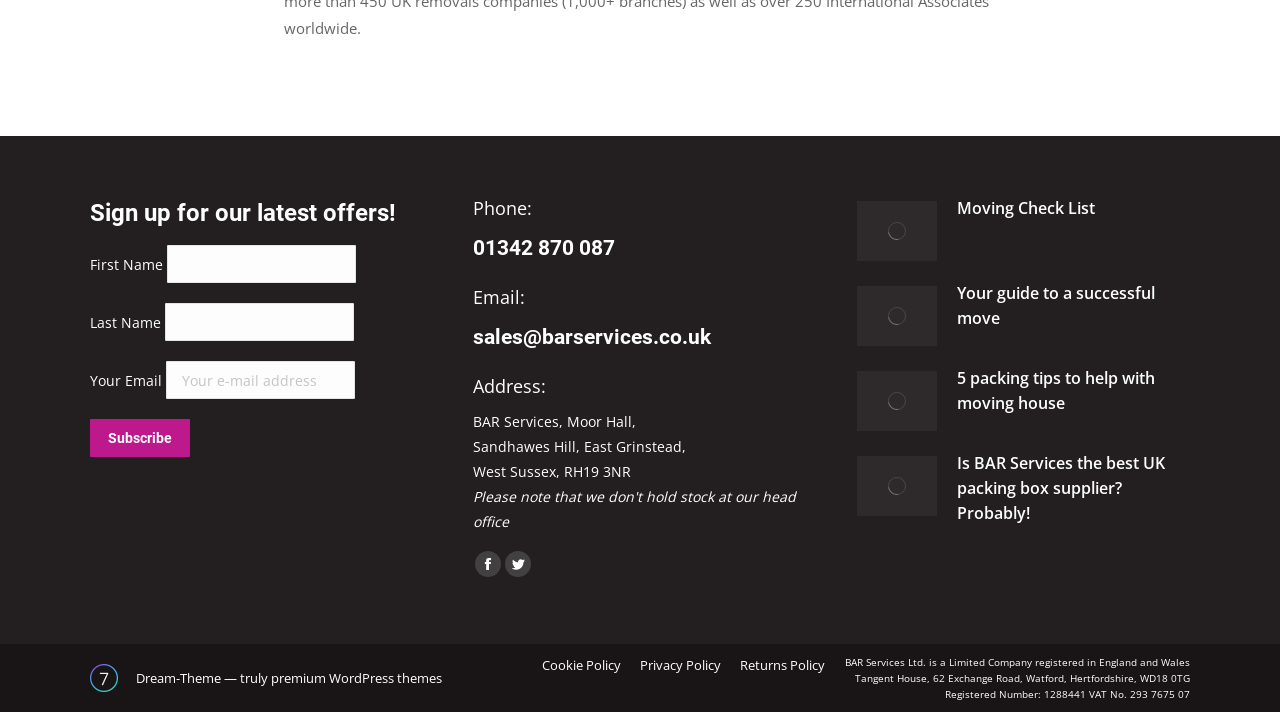Identify the bounding box of the UI element described as follows: "admin@cleers.org". Provide the coordinates as four float numbers in the range of 0 to 1 [left, top, right, bottom].

None